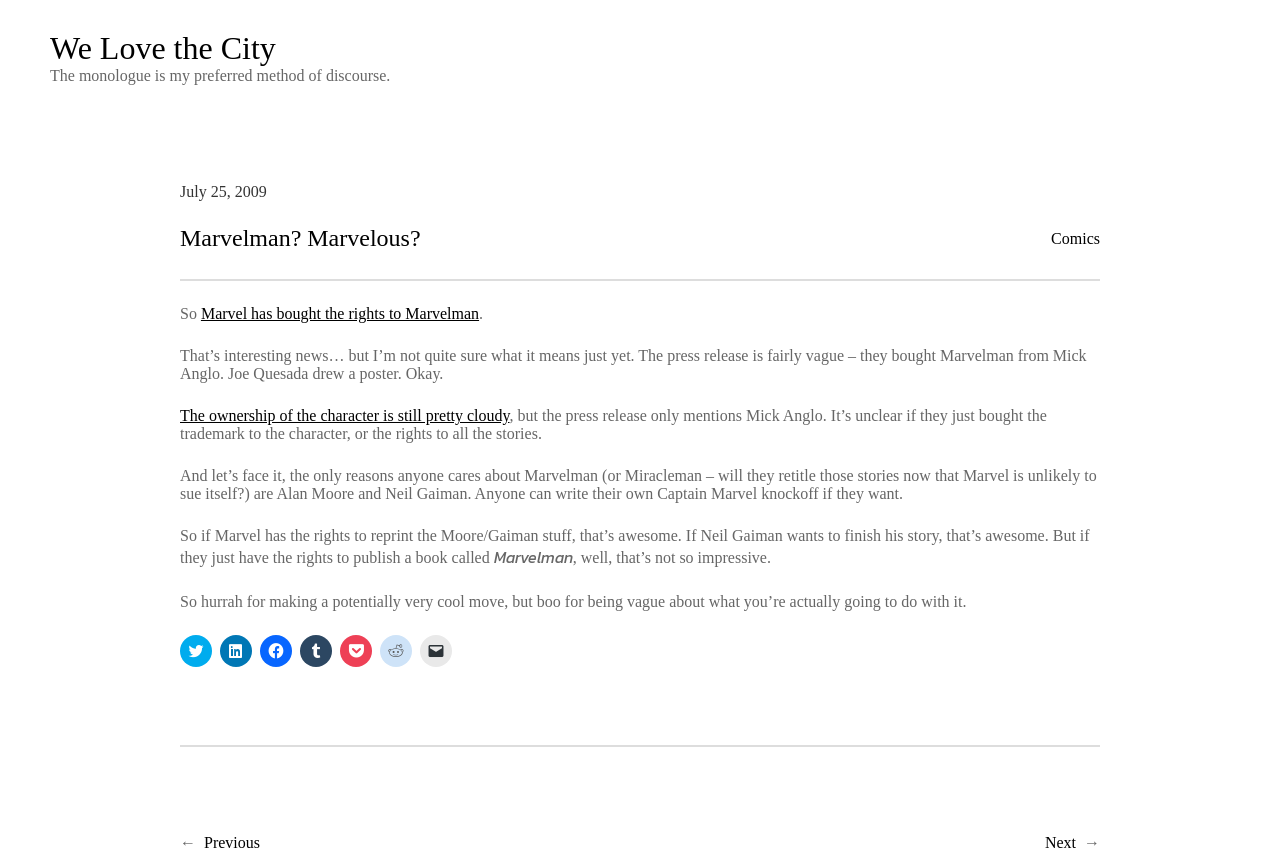Provide a short answer using a single word or phrase for the following question: 
Who drew a poster according to the text?

Joe Quesada